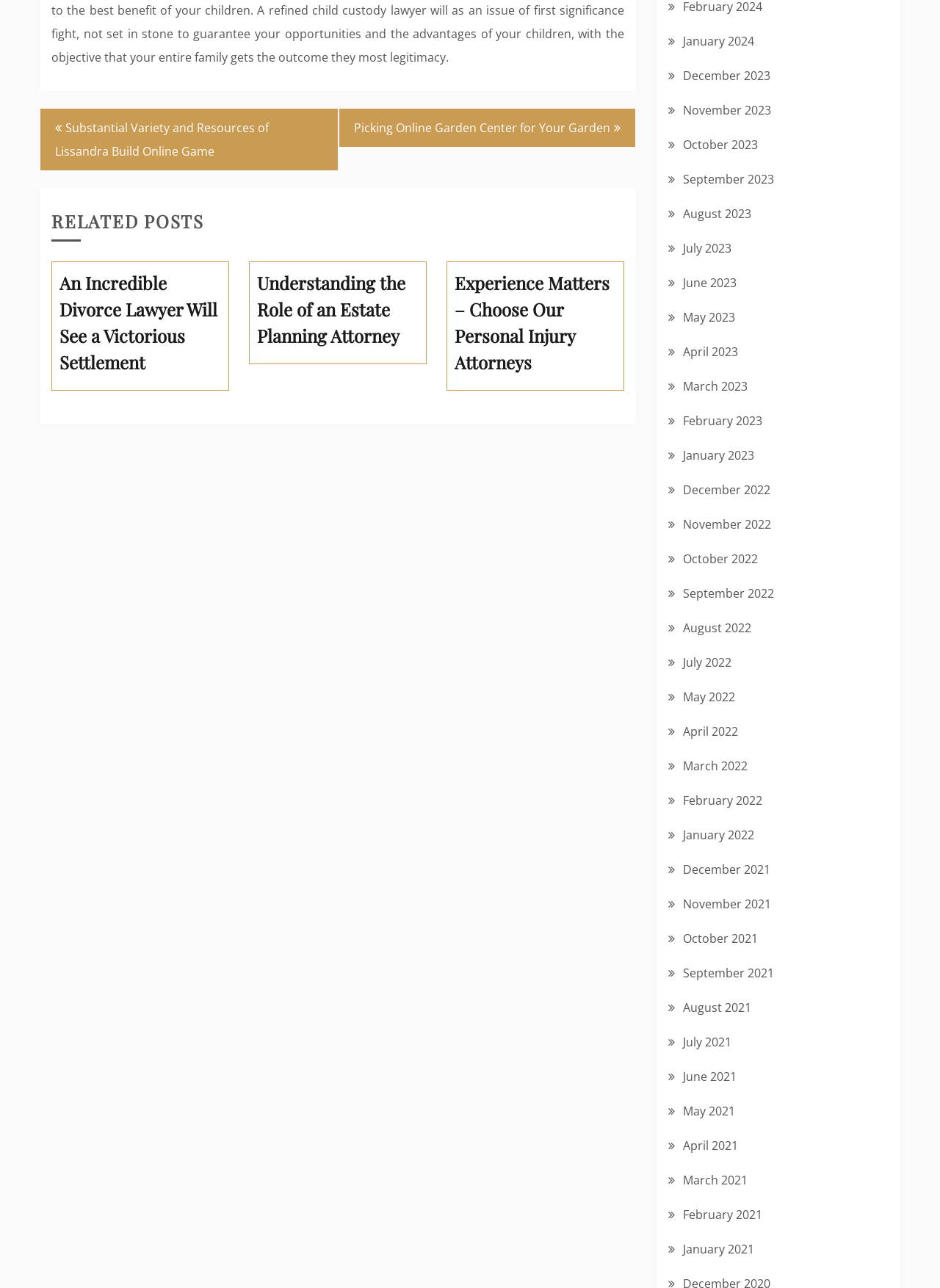Please specify the bounding box coordinates of the clickable section necessary to execute the following command: "Browse 'November 2023'".

[0.727, 0.079, 0.82, 0.092]